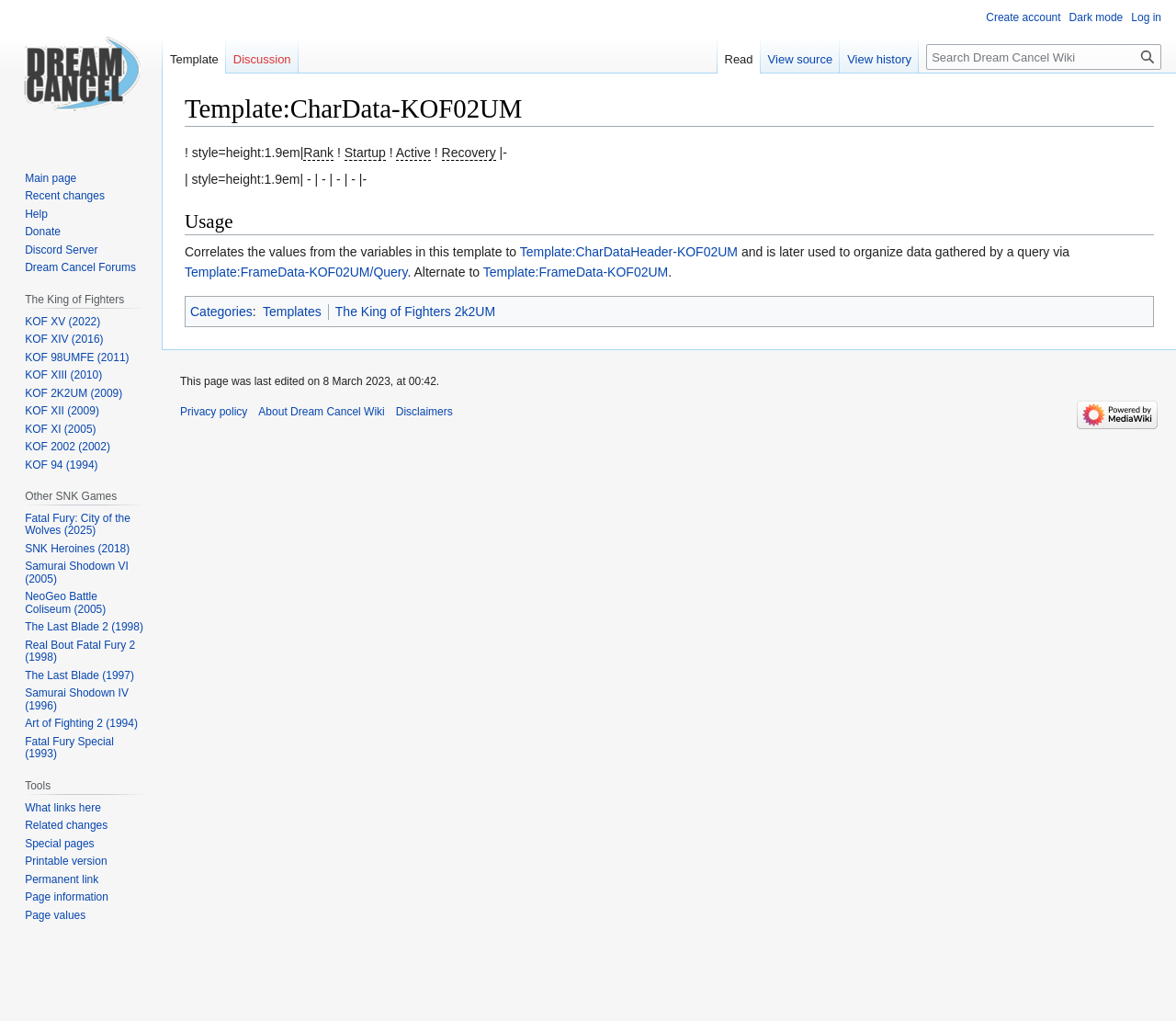Determine the bounding box coordinates of the region to click in order to accomplish the following instruction: "Visit the main page". Provide the coordinates as four float numbers between 0 and 1, specifically [left, top, right, bottom].

[0.006, 0.0, 0.131, 0.144]